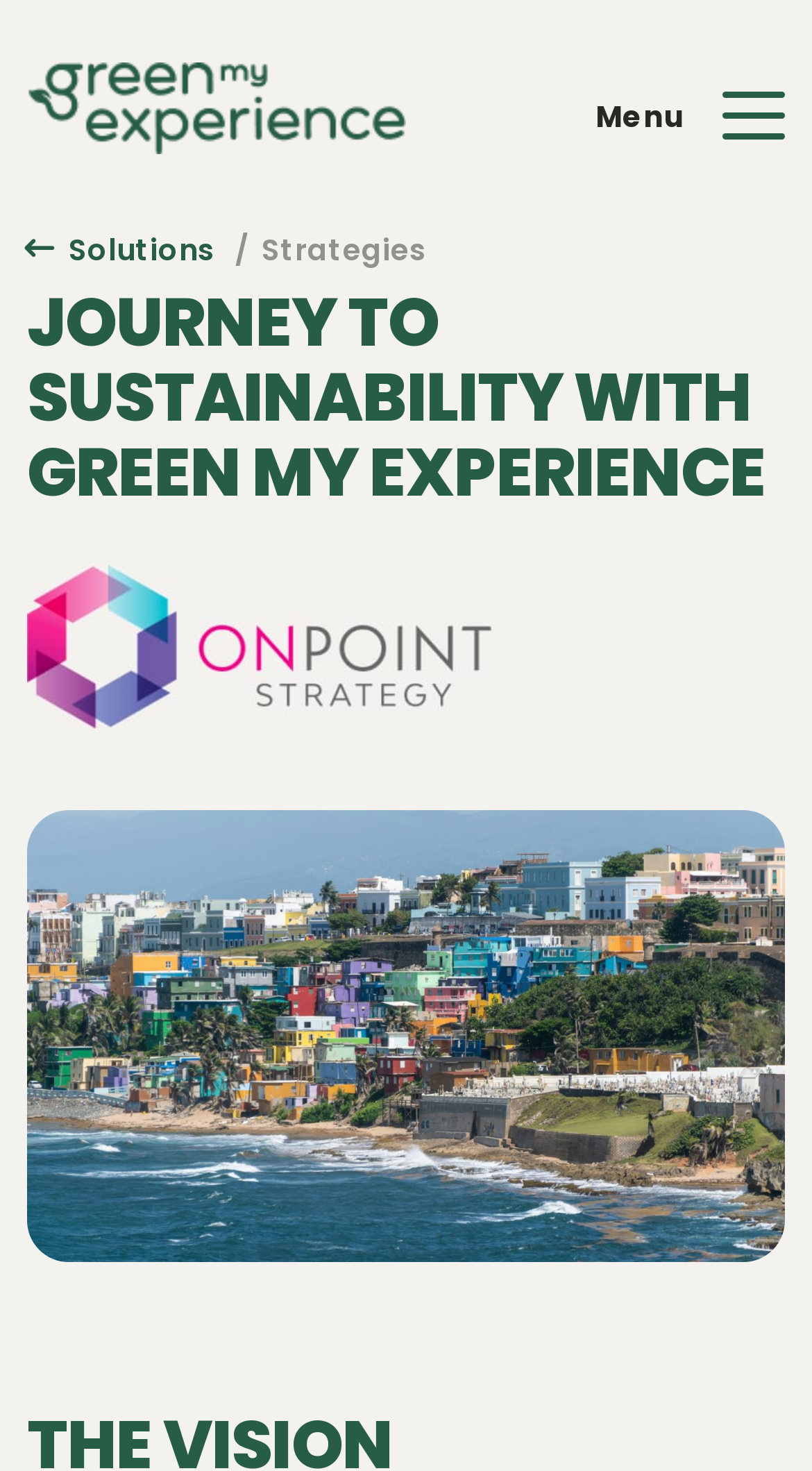What is the main heading displayed on the webpage? Please provide the text.

JOURNEY TO SUSTAINABILITY WITH GREEN MY EXPERIENCE